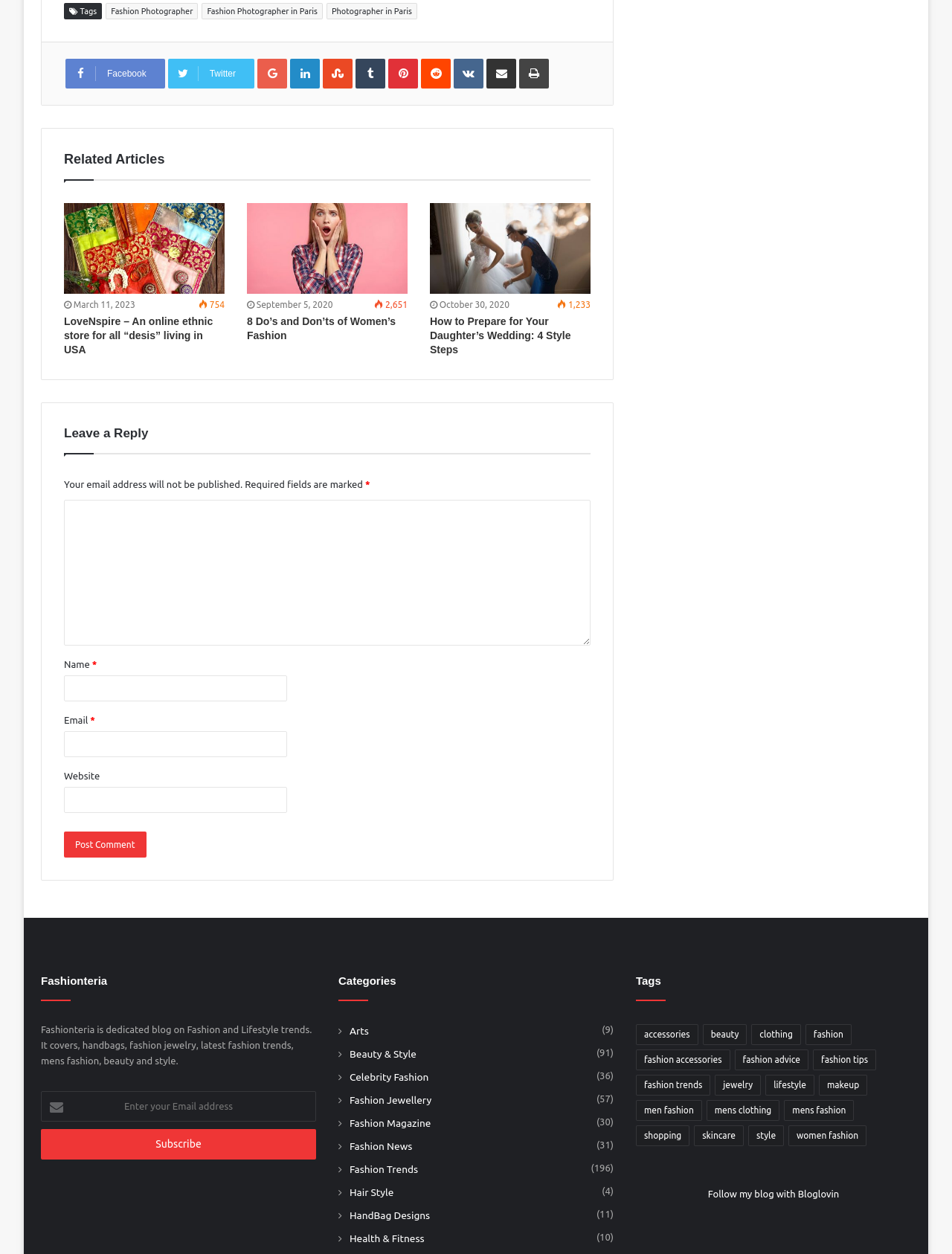Determine the bounding box coordinates of the element that should be clicked to execute the following command: "Post a comment".

[0.067, 0.663, 0.154, 0.684]